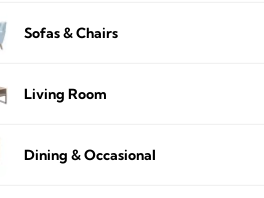Offer a detailed narrative of what is shown in the image.

The image features a section of a furniture website, showcasing categories pertinent to home furnishings. The visible links include "Sofas & Chairs," "Living Room," and "Dining & Occasional." Each category likely leads to a dedicated page where visitors can explore various options and styles of furniture tailored to those specific areas of the home. The clean presentation suggests a user-friendly layout aimed at helping customers easily navigate through their selections.